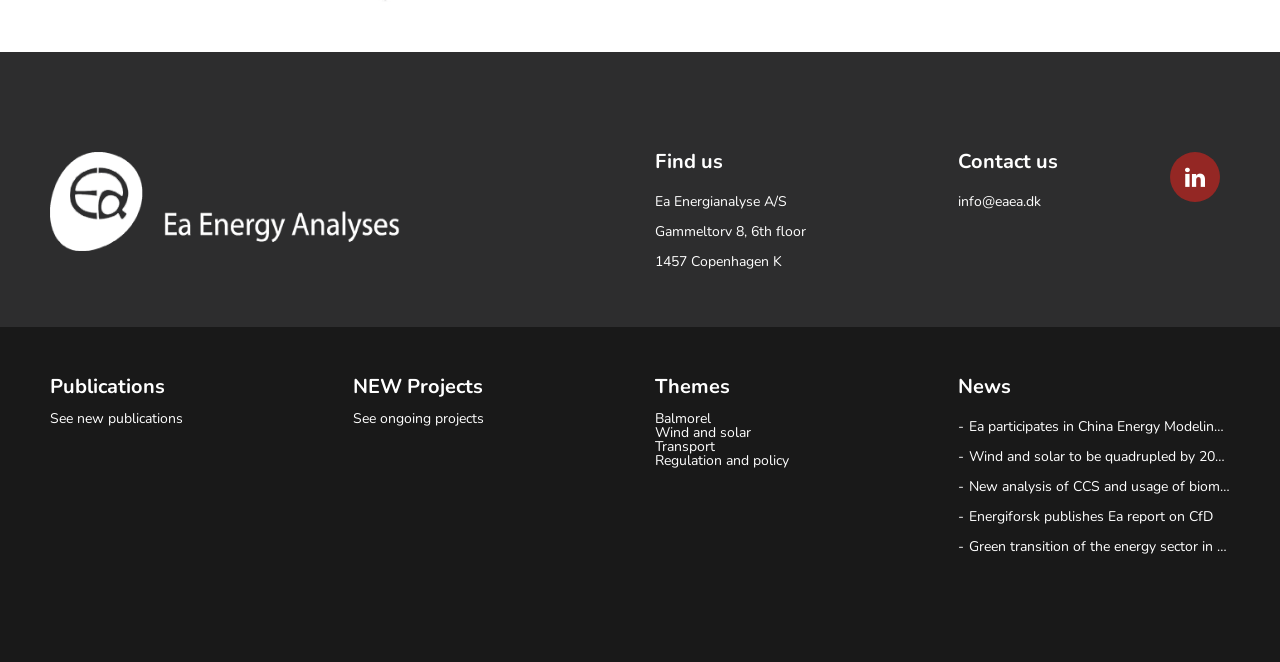Please determine the bounding box coordinates of the element's region to click for the following instruction: "Explore new publications".

[0.039, 0.623, 0.252, 0.644]